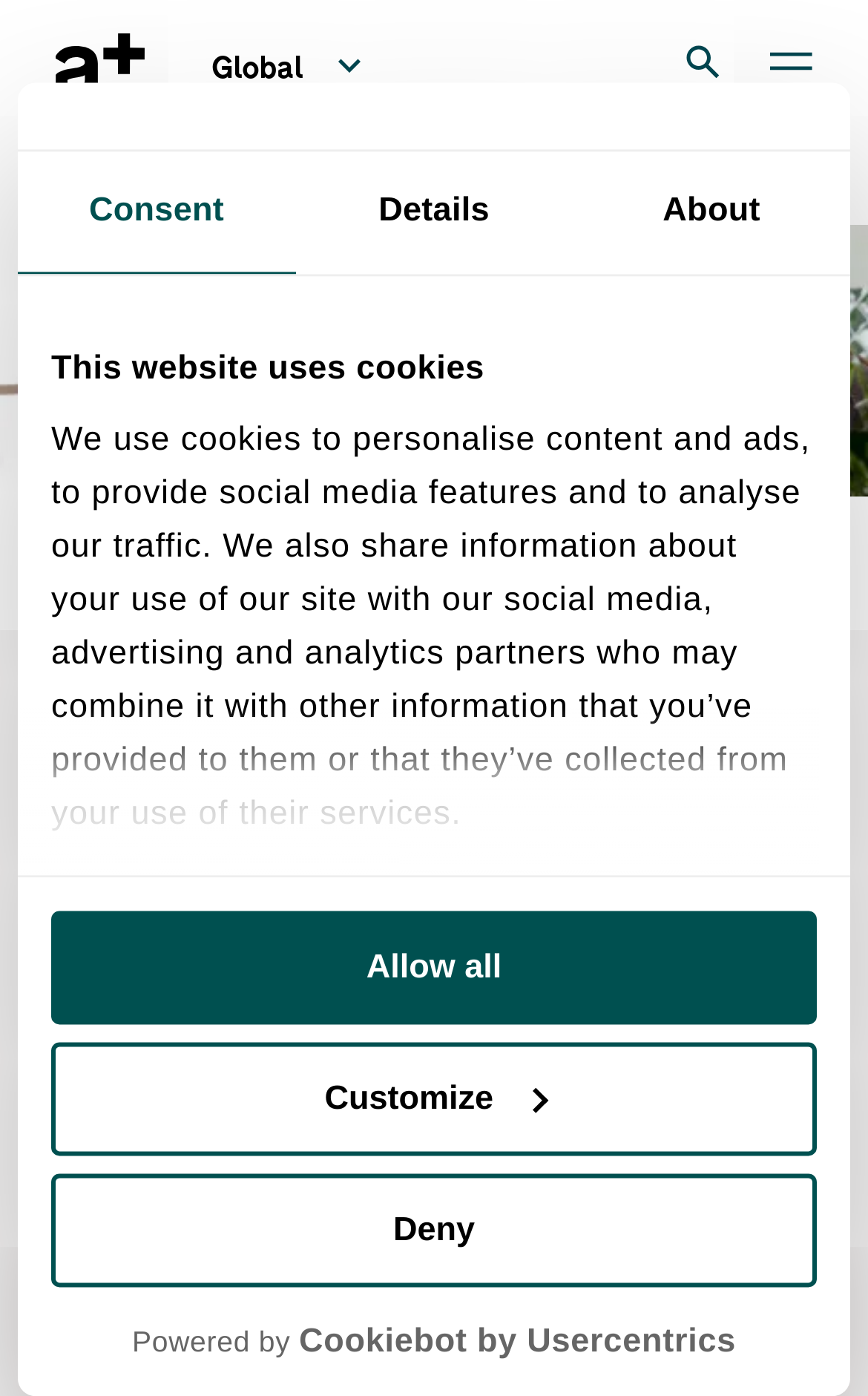Please give a succinct answer using a single word or phrase:
What is the purpose of Accountor's acquisition?

To strengthen its position in the Nordics